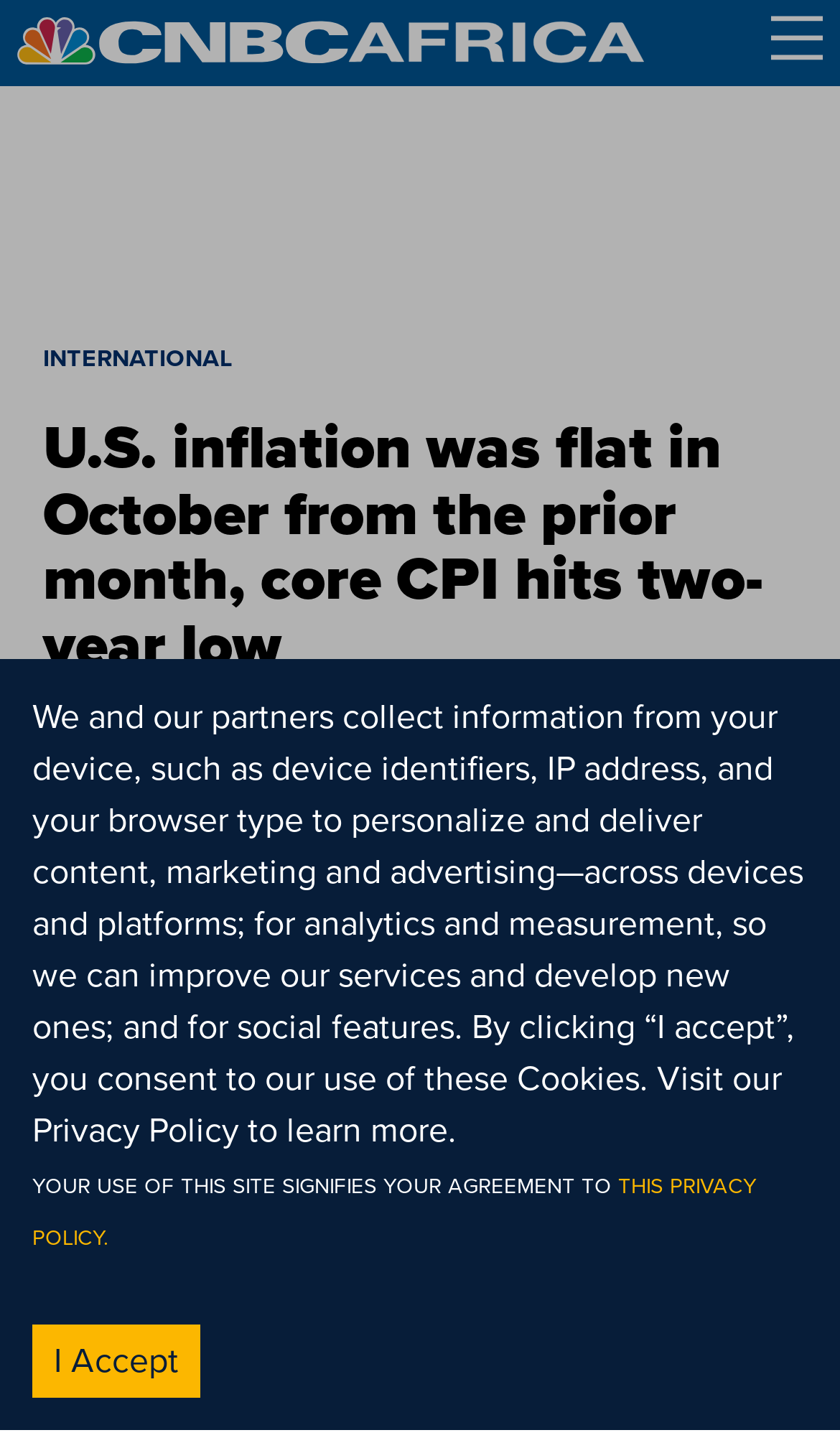Give a detailed account of the webpage, highlighting key information.

The webpage appears to be a news article from CNBC Africa, with the title "U.S. inflation was flat in October from the prior month, core CPI hits two-year low". At the top left of the page, there is a link and an image, likely a logo. On the top right, there is an "Open menu" button.

Below the title, there is a section with the publication date and time, the author's name, "Jeff Cox", and a link to "CNBC". There are also social media sharing buttons, including Facebook, Twitter, LinkedIn, and email, each with an accompanying image.

The main content of the article is divided into sections. The first section is headed by "KEY POINTS" and contains a list of bullet points, with the first point describing the consumer price index and its changes. The text is quite detailed, providing specific numbers and comparisons to Wall Street estimates.

At the bottom of the page, there is a notice about cookies and privacy policy, with links to learn more and a button to accept cookies. The notice explains how the website collects information from devices and how it is used.